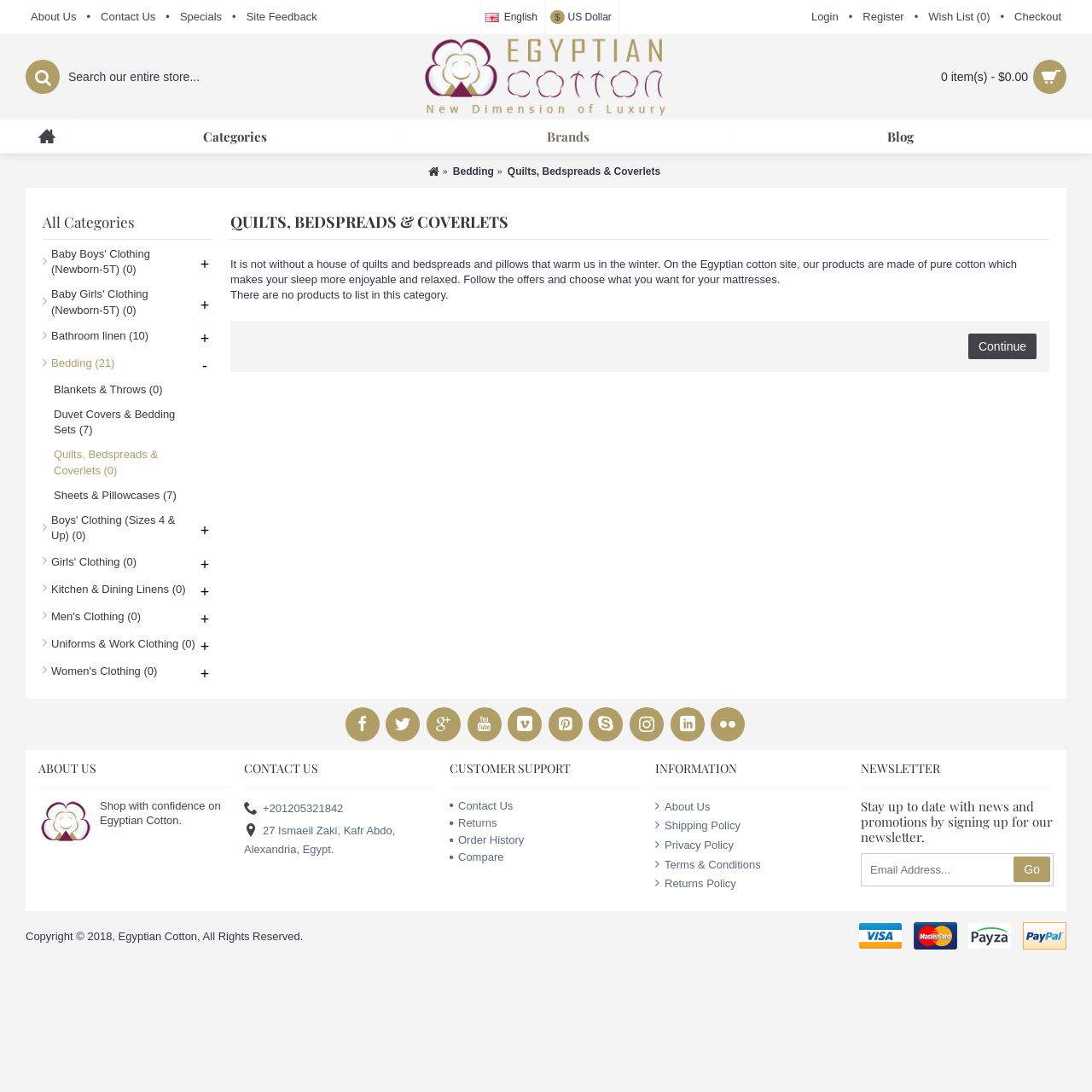Provide the bounding box coordinates of the HTML element this sentence describes: "Terms & Conditions". The bounding box coordinates consist of four float numbers between 0 and 1, i.e., [left, top, right, bottom].

[0.6, 0.784, 0.777, 0.8]